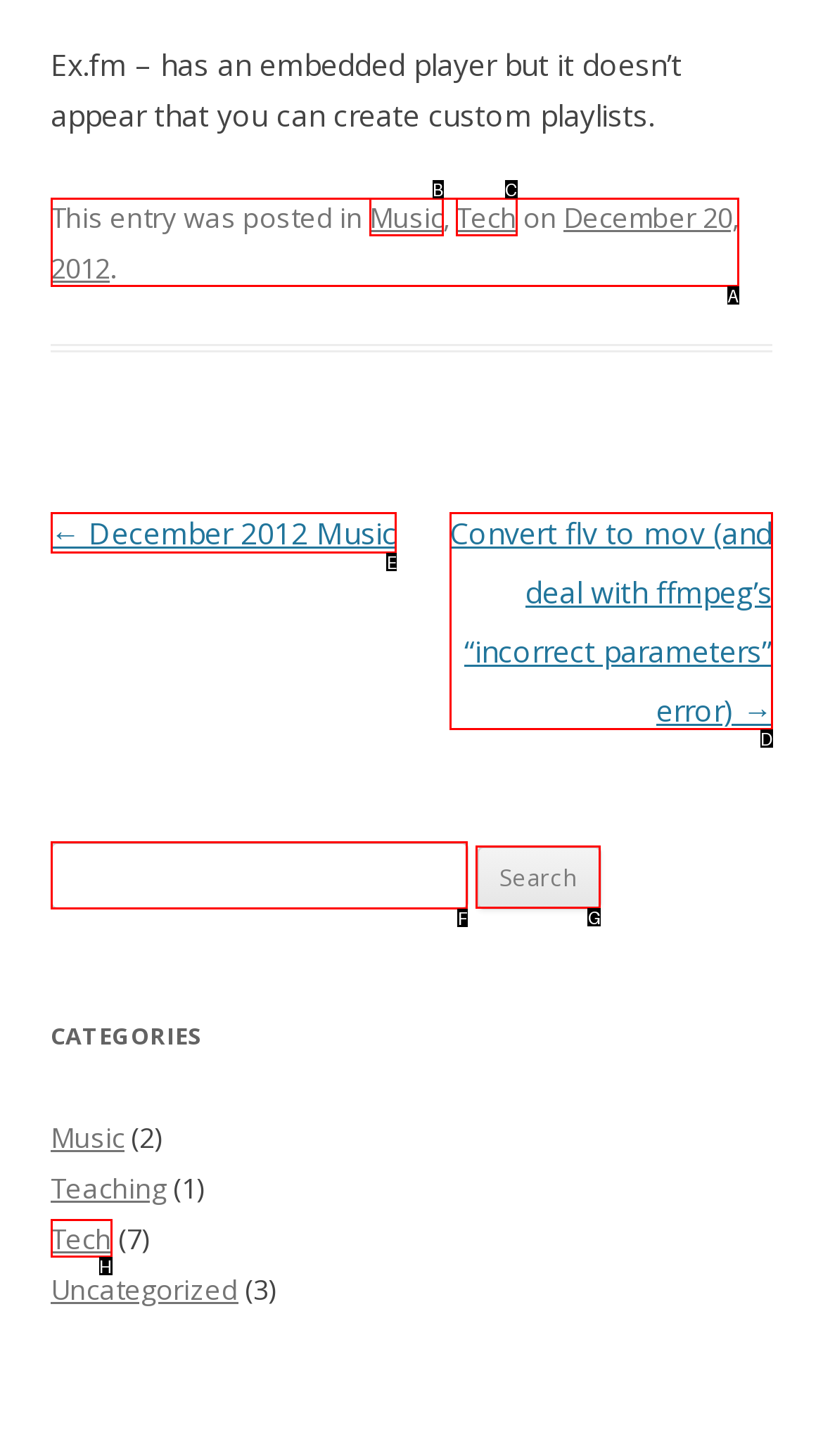Choose the HTML element that should be clicked to accomplish the task: Go to the previous post. Answer with the letter of the chosen option.

E